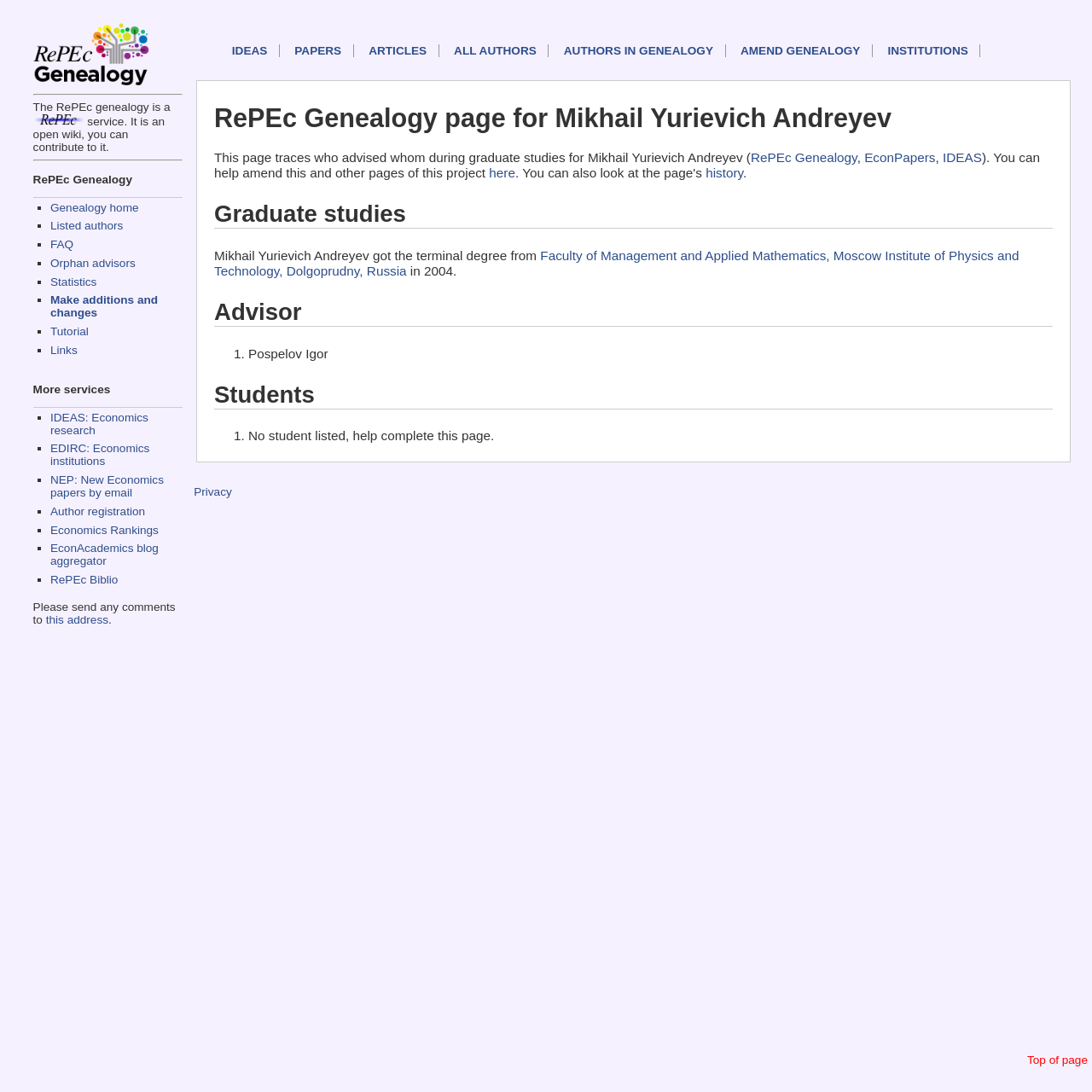Determine the bounding box coordinates of the clickable region to execute the instruction: "Check Statistics". The coordinates should be four float numbers between 0 and 1, denoted as [left, top, right, bottom].

[0.046, 0.252, 0.089, 0.264]